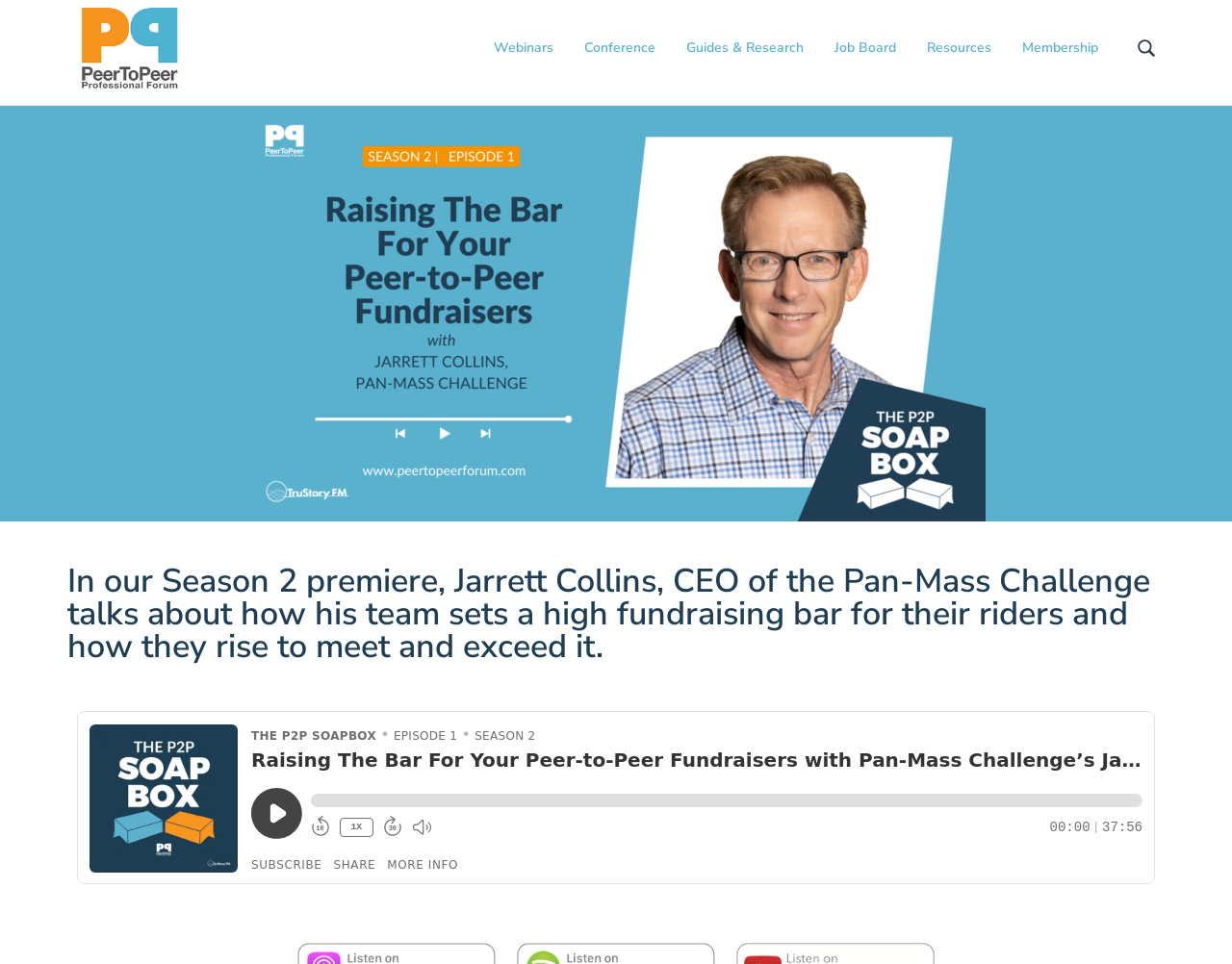Using the information in the image, give a detailed answer to the following question: What is the name of the forum?

I determined the answer by looking at the link element with the text 'Peer-to-Peer Professional Forum' which is located at the top of the webpage, indicating that it is the name of the forum.